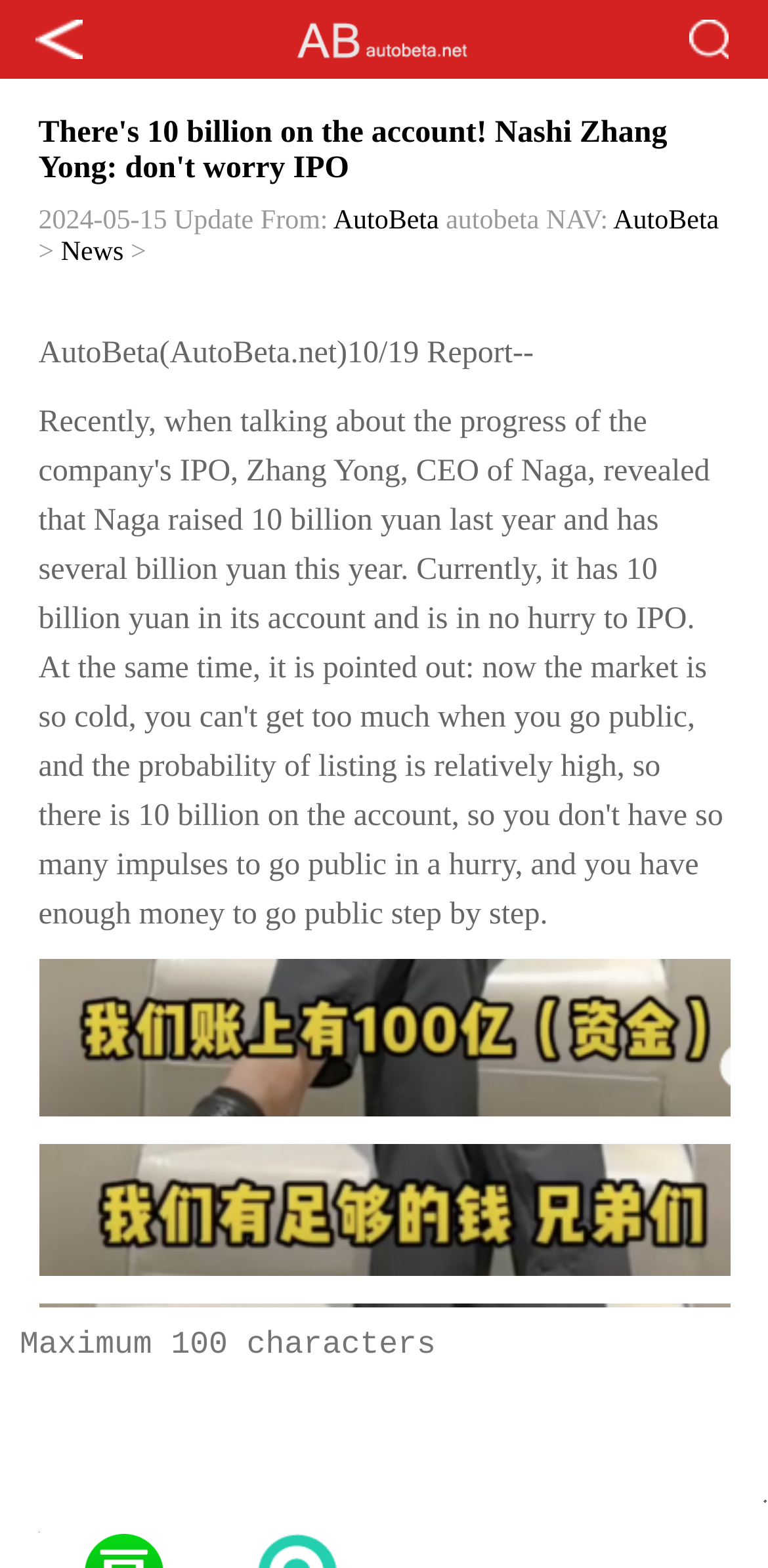Provide a short answer to the following question with just one word or phrase: What is the name of the website?

AutoBeta